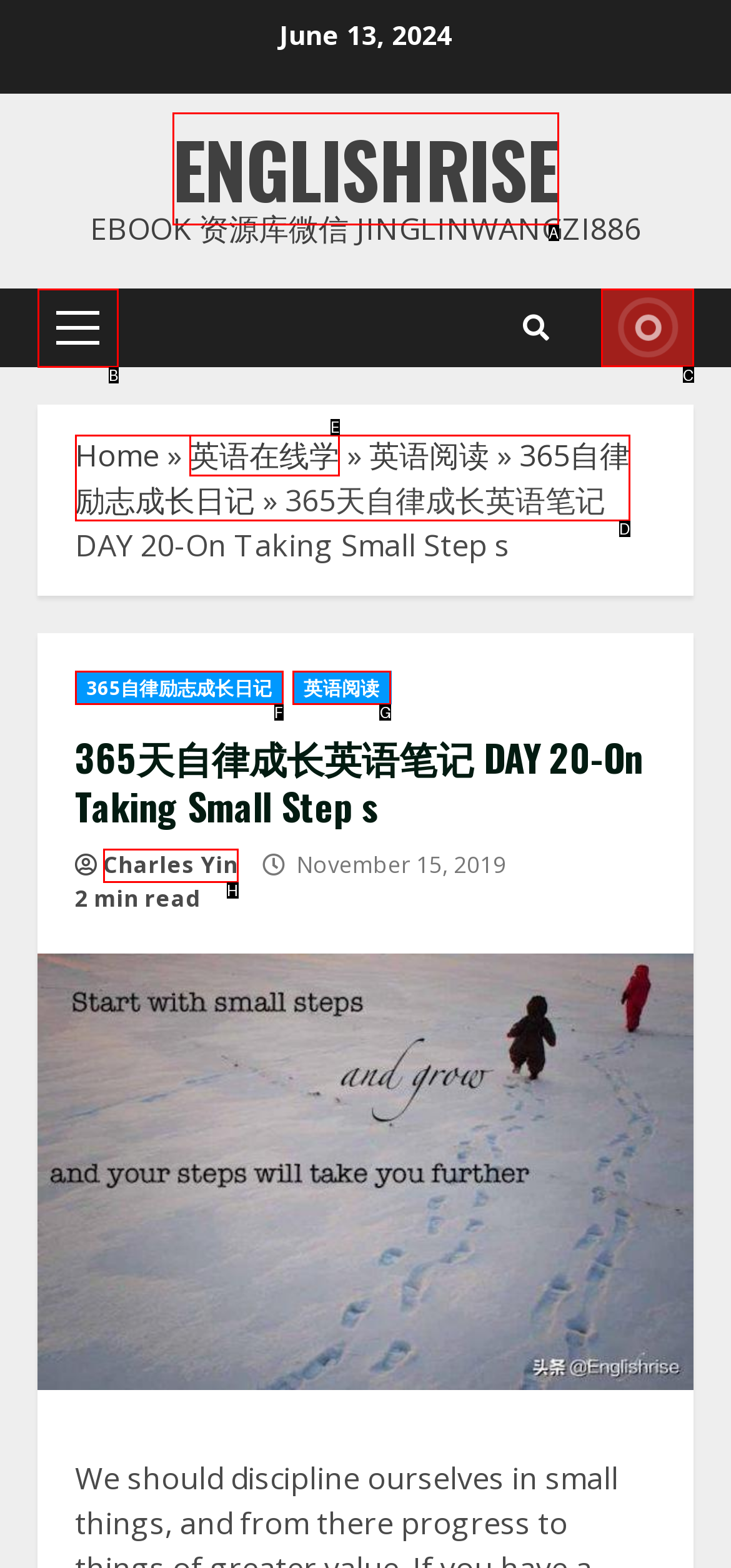Identify the correct HTML element to click for the task: Go to the EBOOK page. Provide the letter of your choice.

C